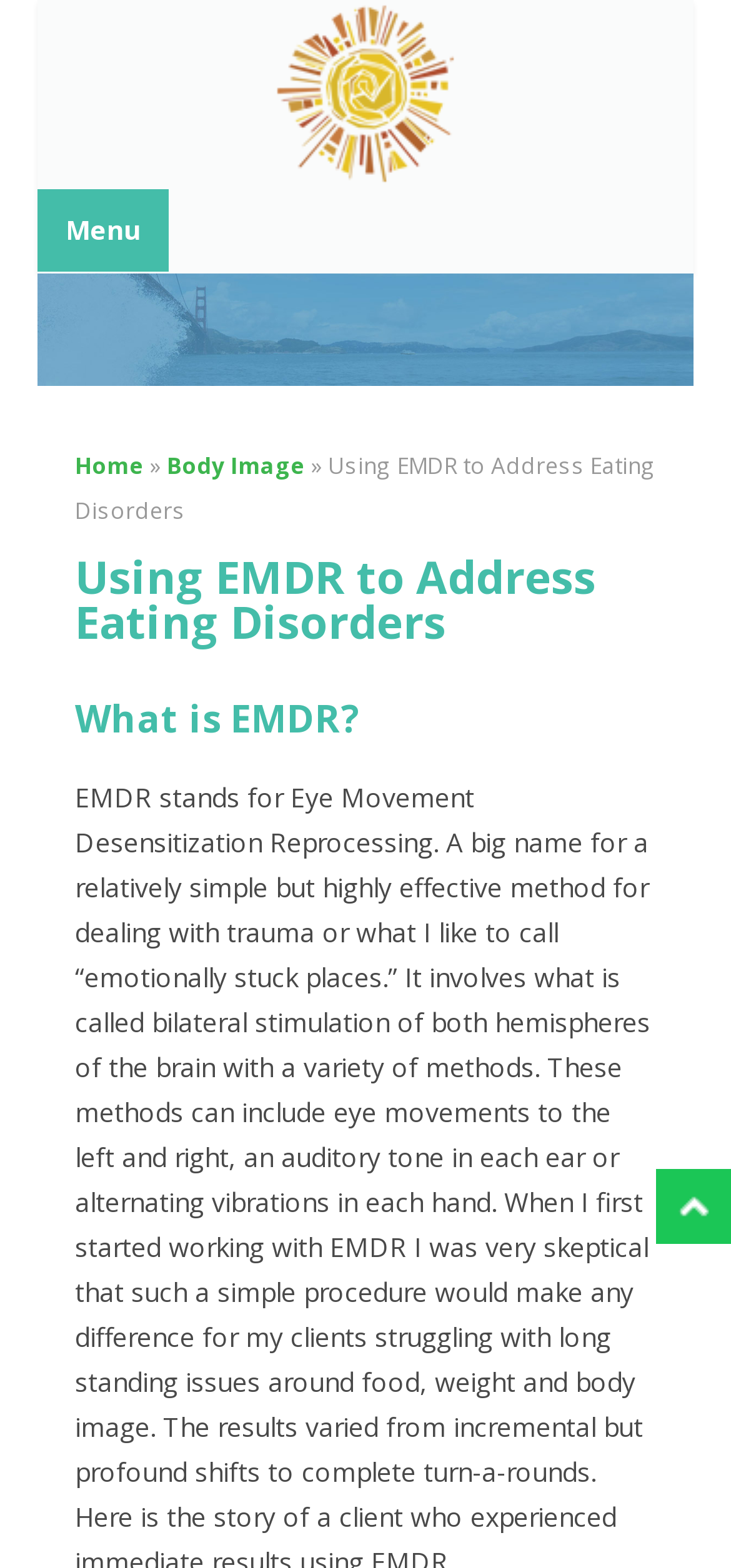Give a concise answer of one word or phrase to the question: 
Is there a navigation menu on this webpage?

Yes